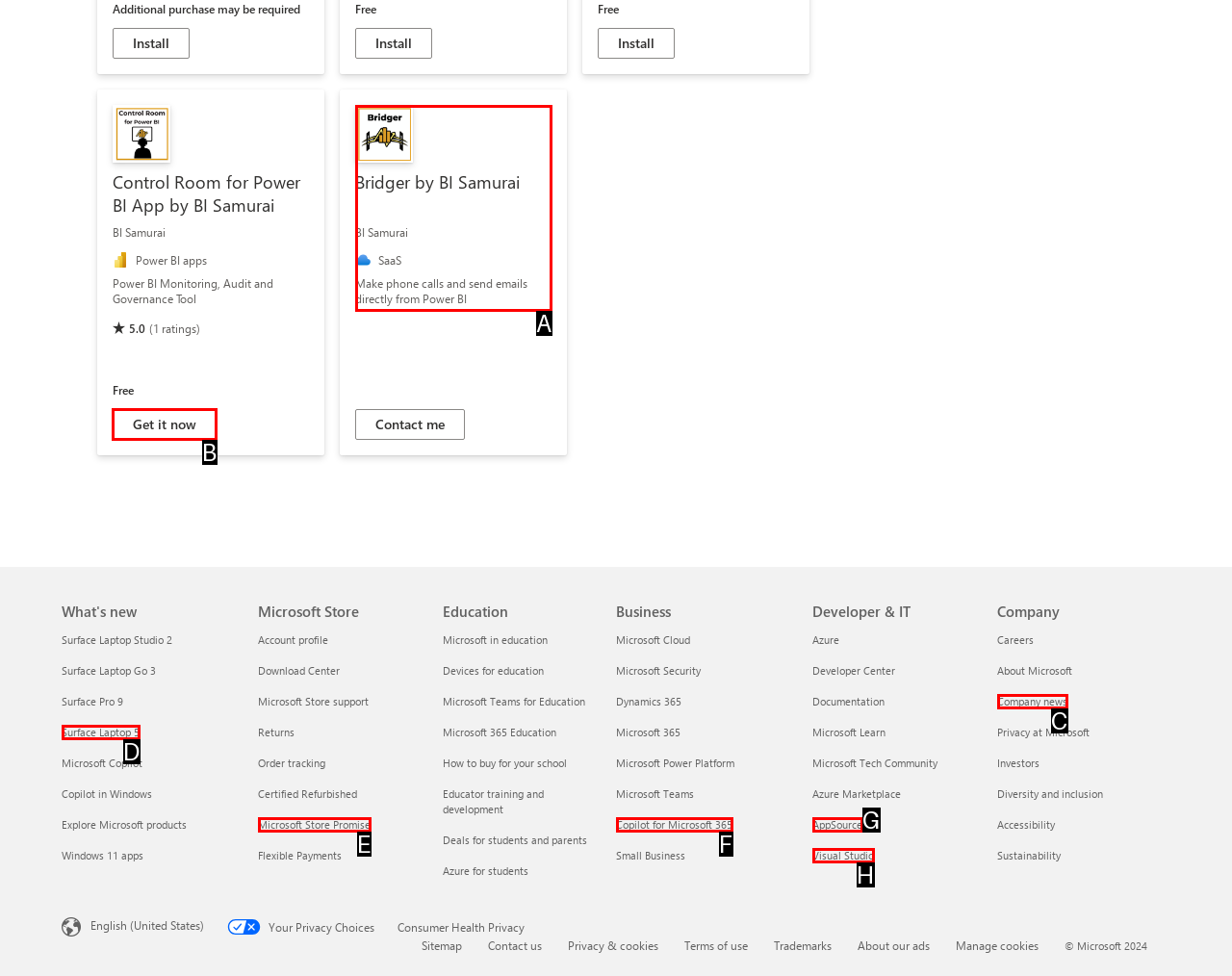Identify the appropriate lettered option to execute the following task: Get it now
Respond with the letter of the selected choice.

B